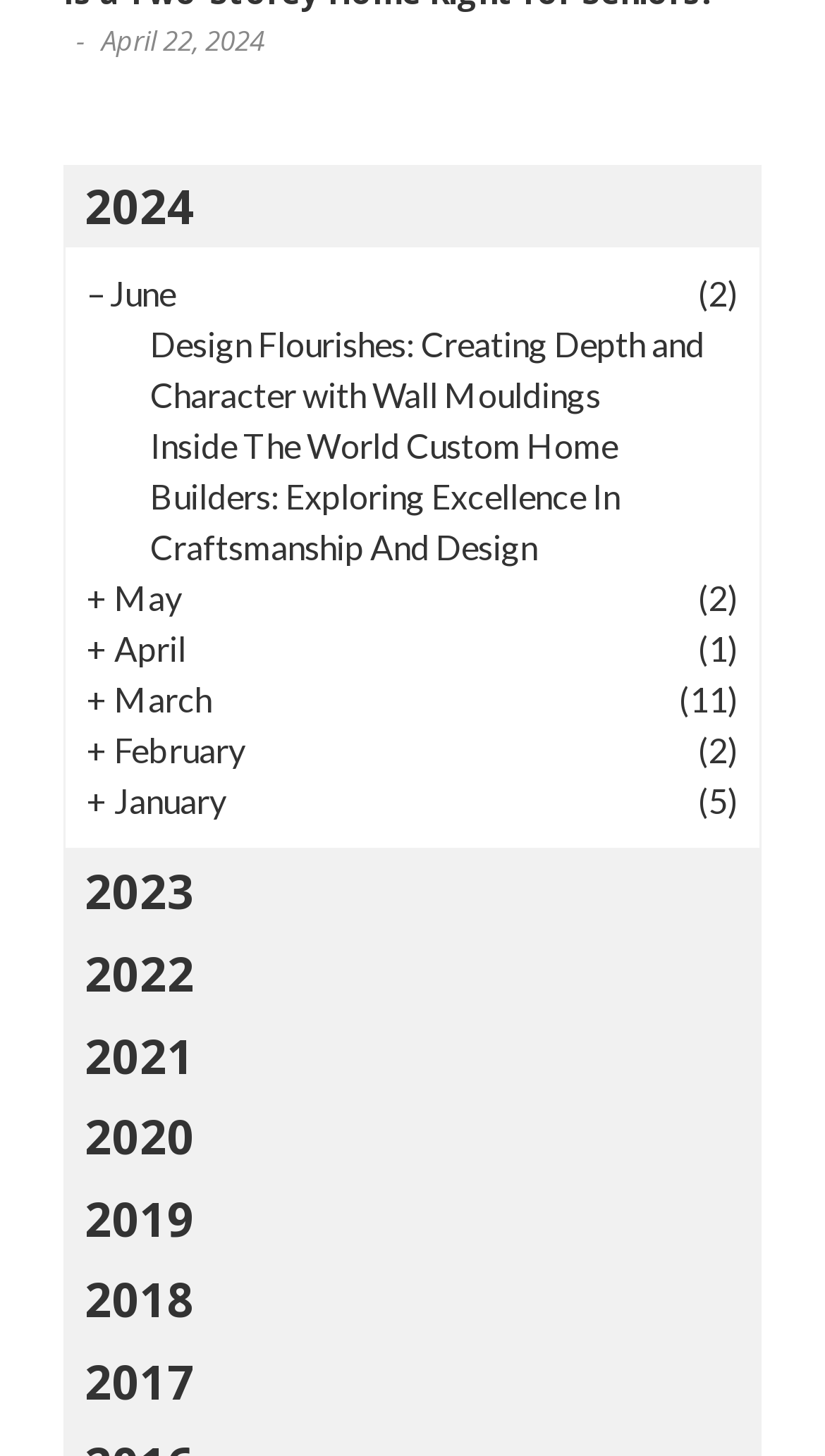What is the date displayed at the top of the page?
Please utilize the information in the image to give a detailed response to the question.

The date 'April 22, 2024' is displayed at the top of the page, which can be found in the StaticText element with bounding box coordinates [0.123, 0.015, 0.321, 0.041].